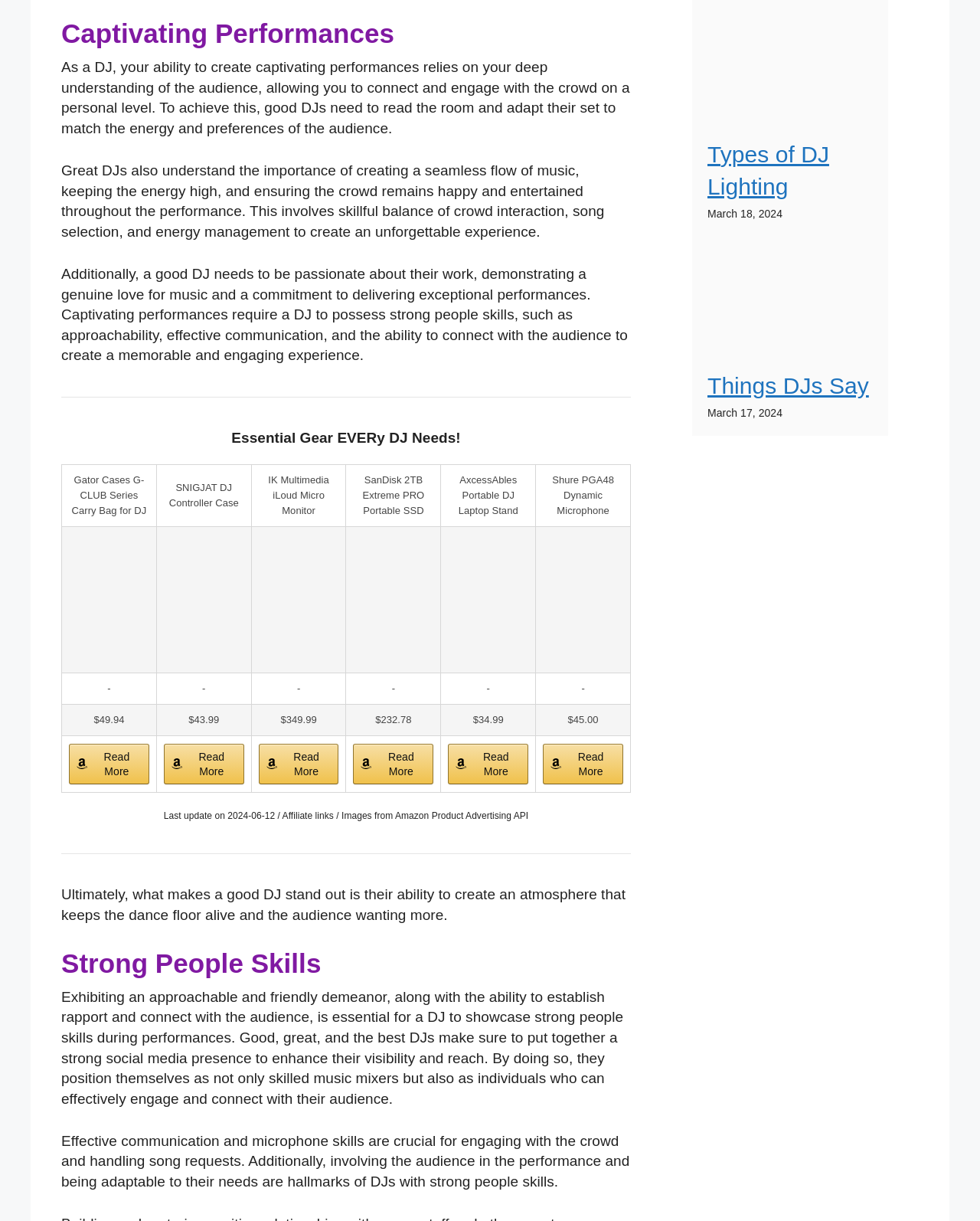Locate the bounding box coordinates of the clickable area to execute the instruction: "Explore DJ lighting options". Provide the coordinates as four float numbers between 0 and 1, represented as [left, top, right, bottom].

[0.722, 0.048, 0.891, 0.061]